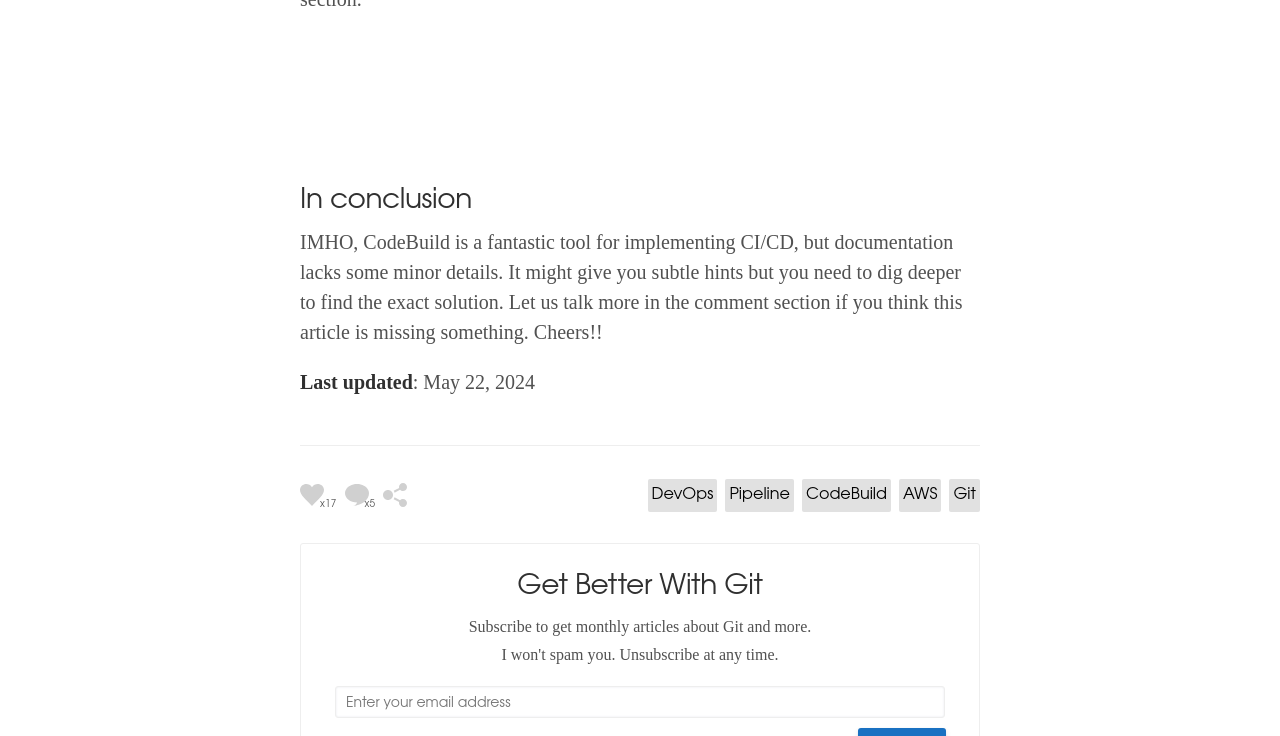Answer the question with a brief word or phrase:
How many links are there in the webpage?

5